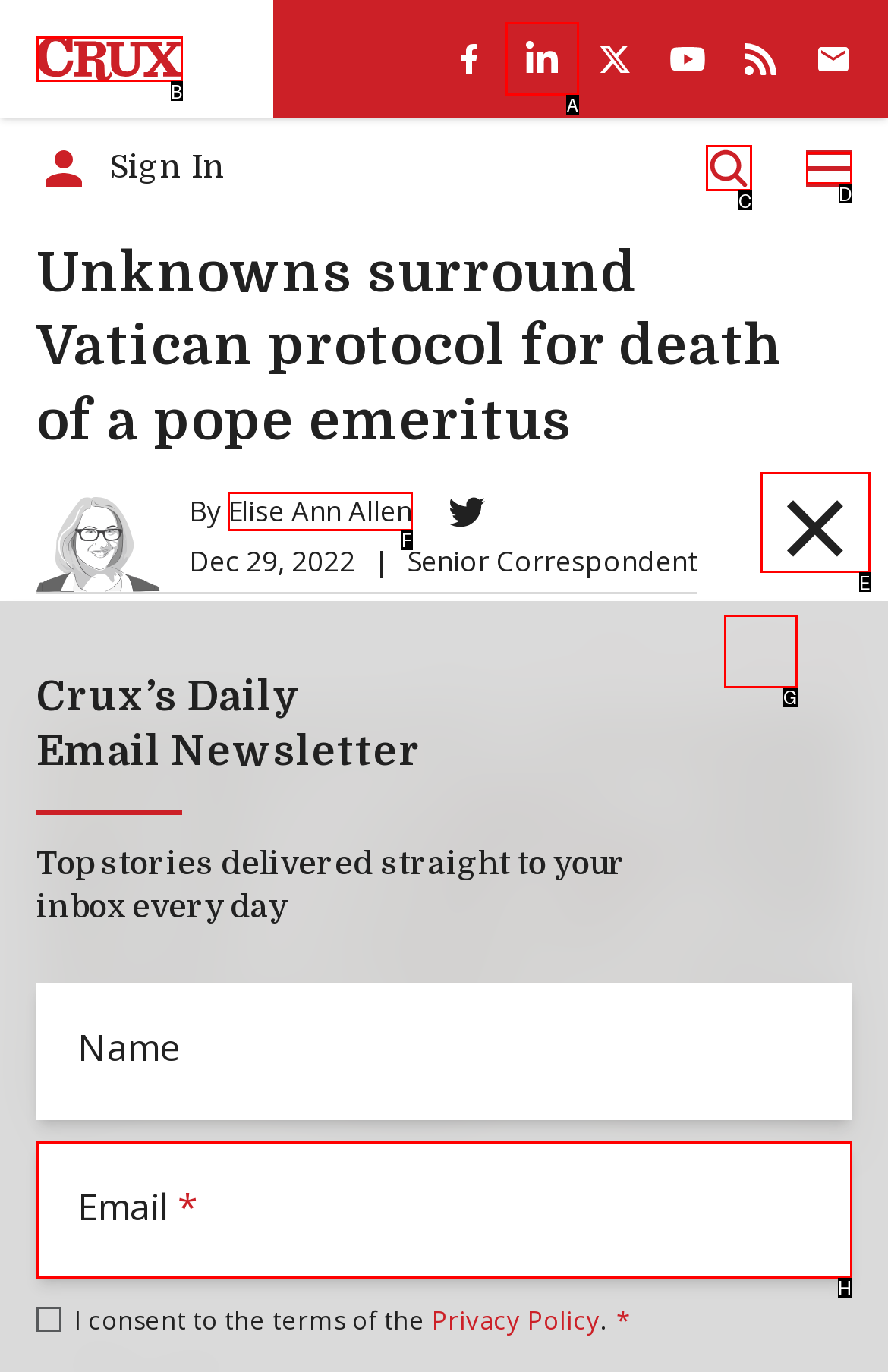From the description: parent_node: Email* name="email" placeholder="Email", identify the option that best matches and reply with the letter of that option directly.

H